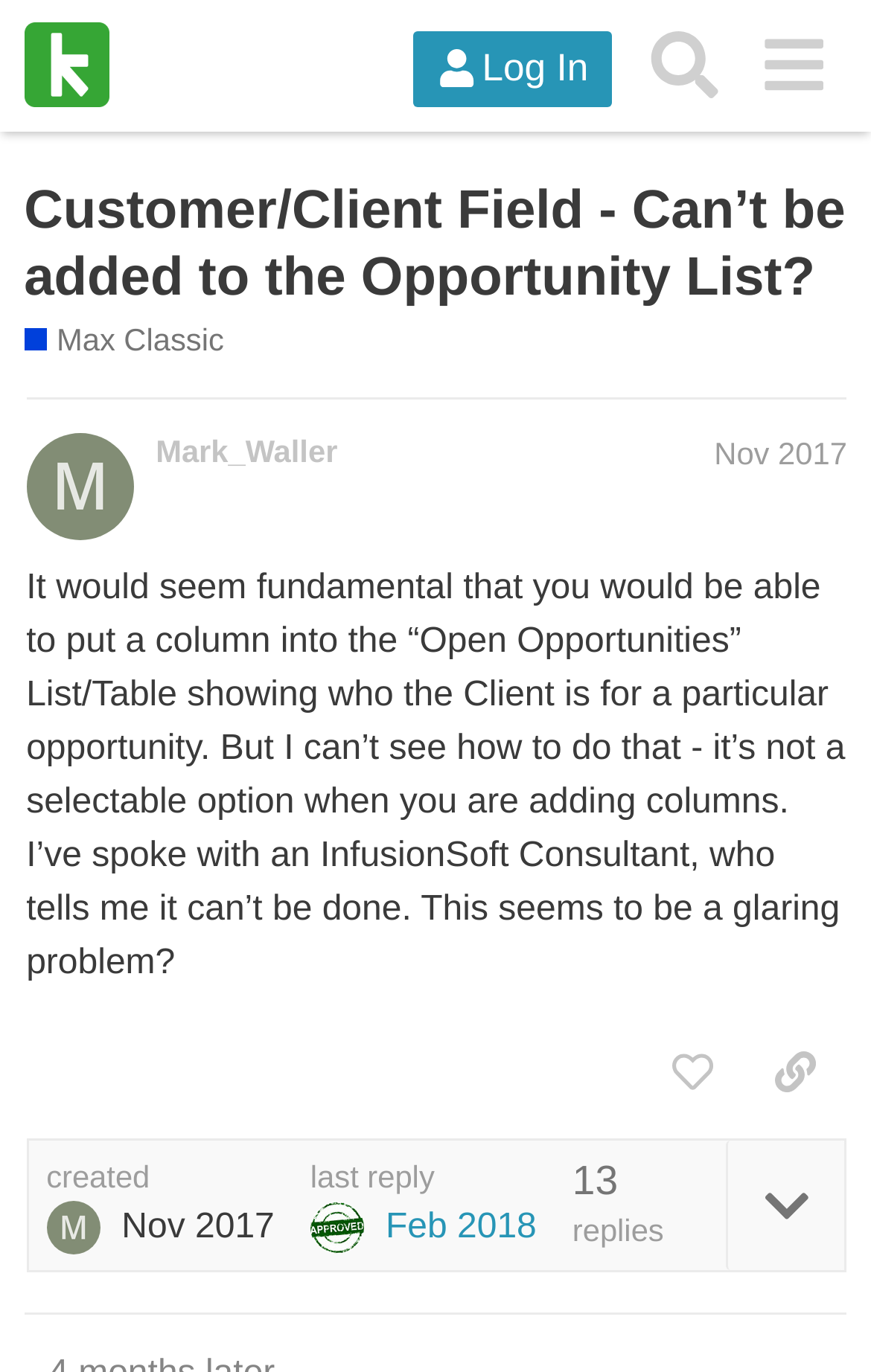Please find the bounding box coordinates of the element that needs to be clicked to perform the following instruction: "Log in to the system". The bounding box coordinates should be four float numbers between 0 and 1, represented as [left, top, right, bottom].

[0.474, 0.023, 0.704, 0.078]